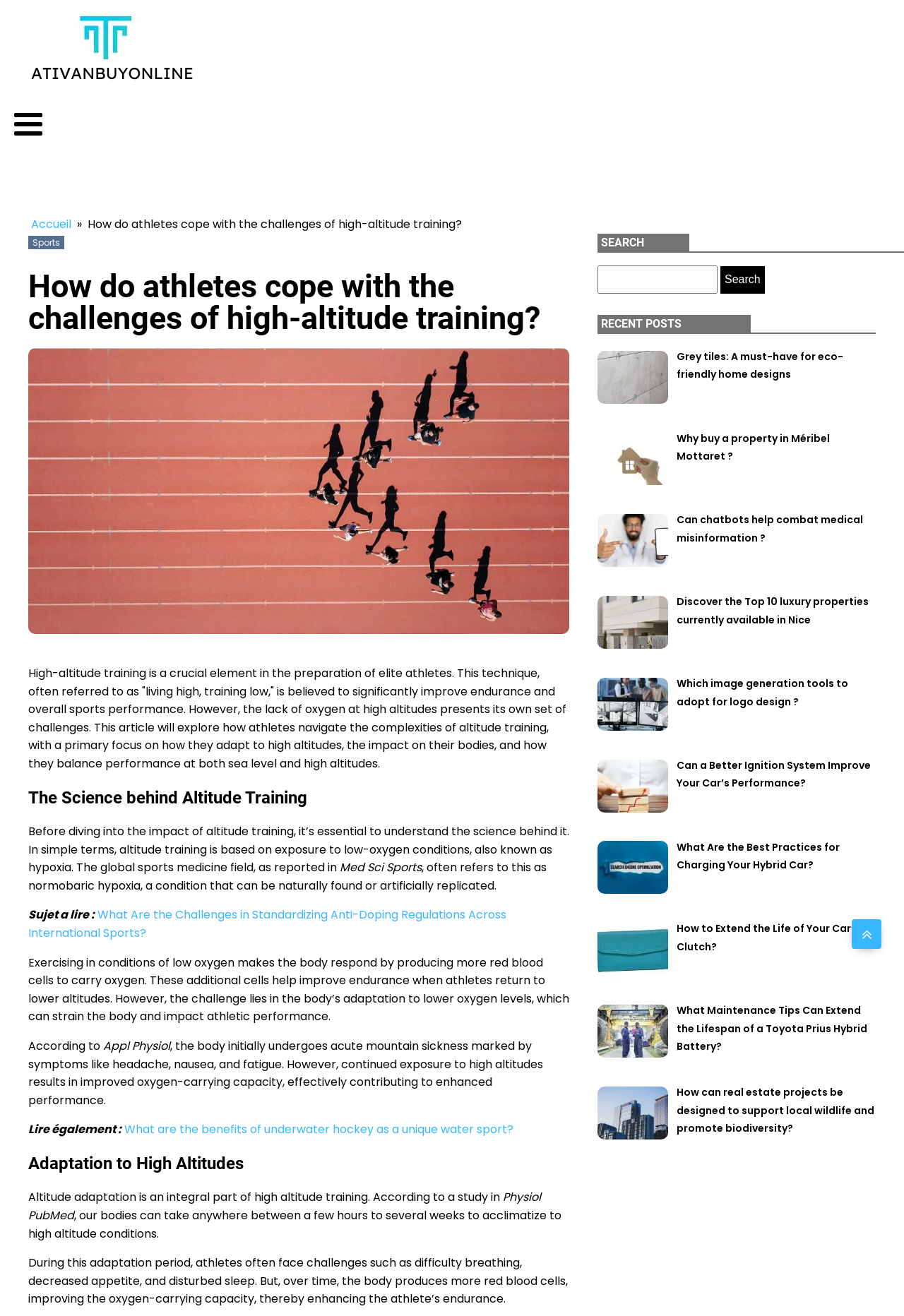Locate the bounding box coordinates of the item that should be clicked to fulfill the instruction: "Search for something".

[0.661, 0.202, 0.794, 0.223]